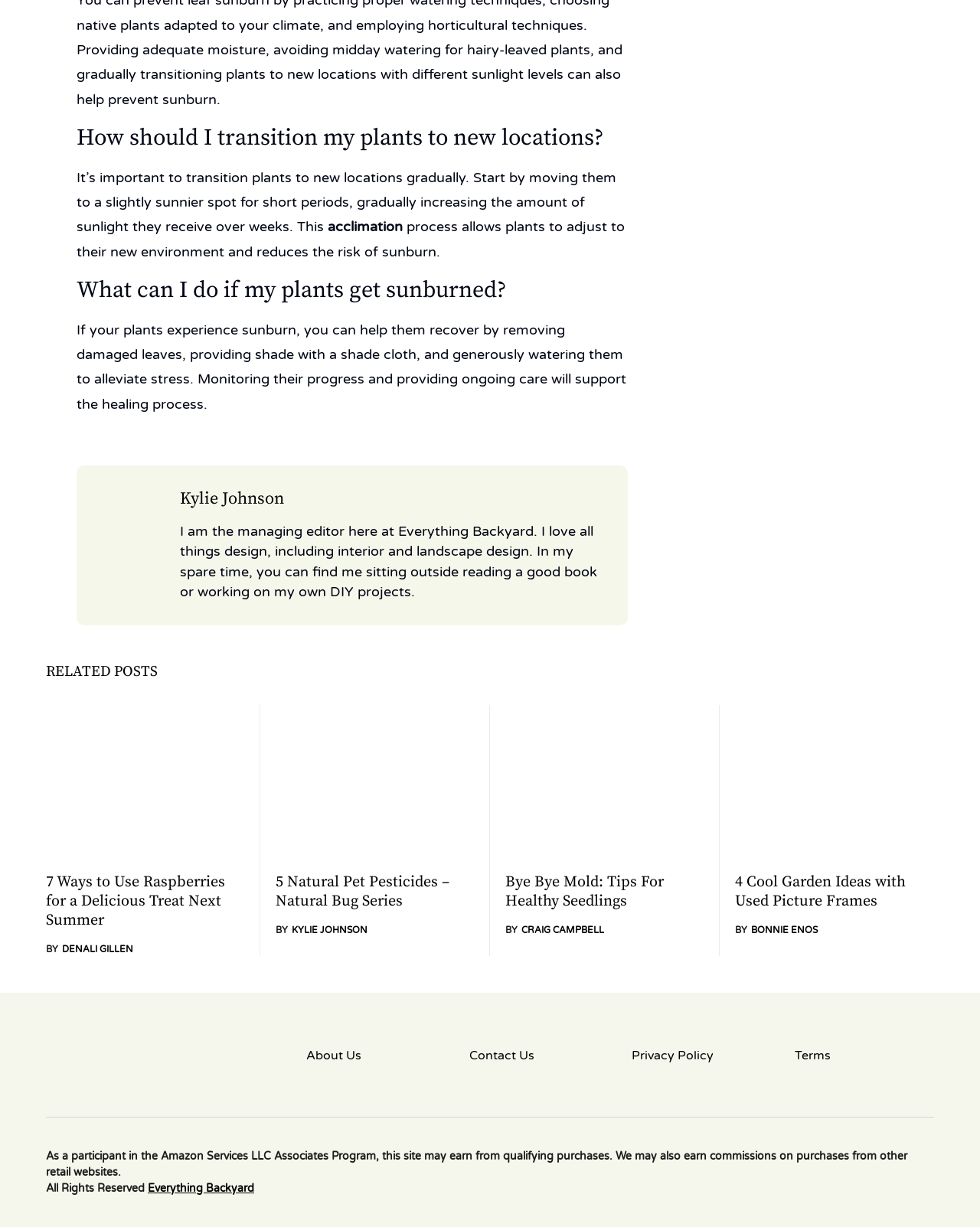Can you identify the bounding box coordinates of the clickable region needed to carry out this instruction: 'Visit the Everything Backyard homepage'? The coordinates should be four float numbers within the range of 0 to 1, stated as [left, top, right, bottom].

[0.047, 0.852, 0.281, 0.89]